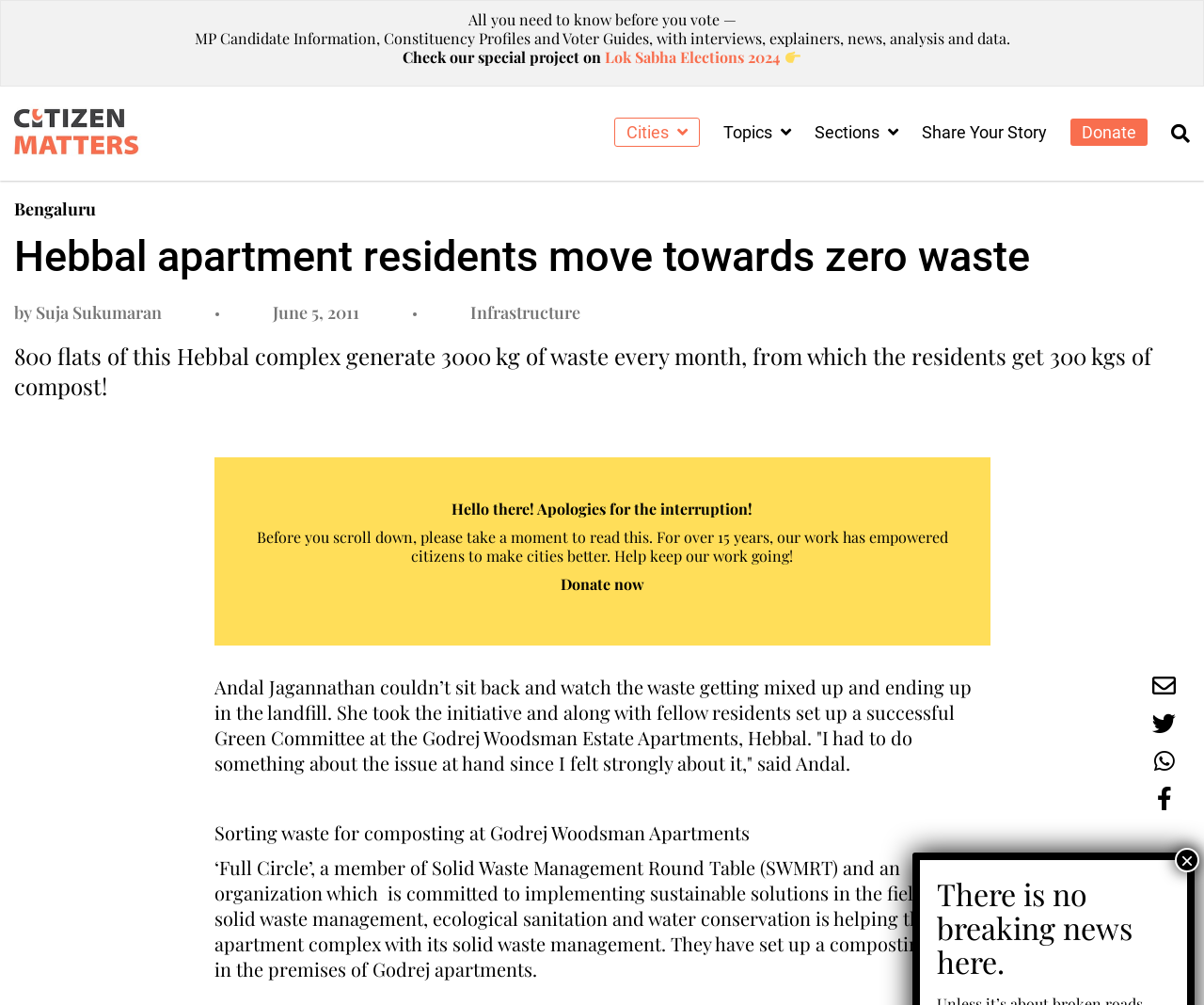Please specify the bounding box coordinates of the clickable region to carry out the following instruction: "Search for something". The coordinates should be four float numbers between 0 and 1, in the format [left, top, right, bottom].

None